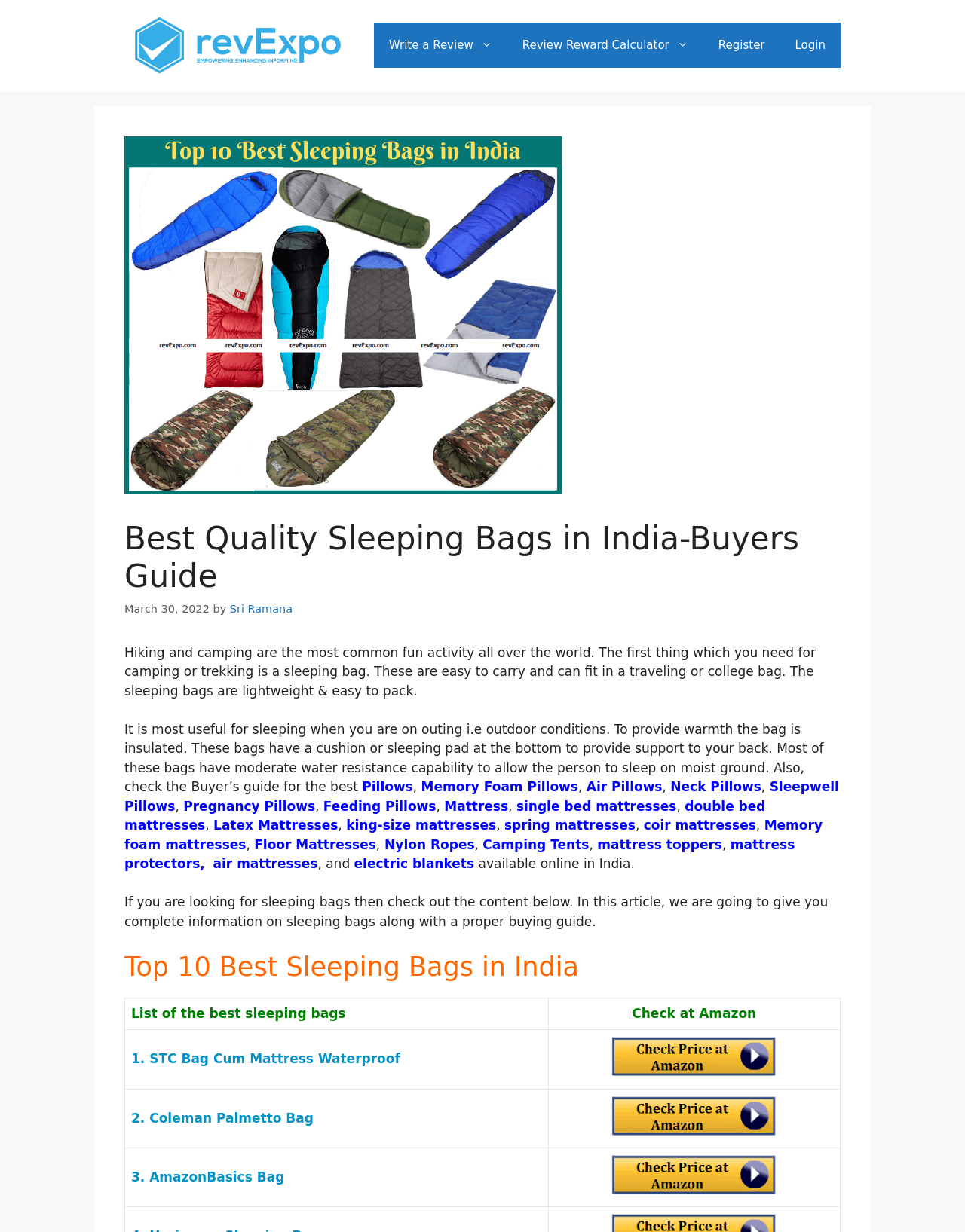Convey a detailed summary of the webpage, mentioning all key elements.

This webpage is about the best sleeping bags in India, with a focus on providing a buyer's guide for those interested in purchasing one. At the top of the page, there is a banner with a link to get true reviews for products. Below the banner, there is a navigation menu with links to write a review, review reward calculator, register, and login.

On the left side of the page, there is a large image of a sleeping bag, and next to it, there is a header that reads "Best Quality Sleeping Bags in India - Buyers Guide". Below the header, there is a paragraph of text that explains the importance of sleeping bags for camping and trekking, followed by a series of links to related products such as pillows, mattresses, and camping tents.

The main content of the page is a table that lists the top 10 best sleeping bags in India, with each row featuring a sleeping bag's name, a brief description, and a link to check the product on Amazon. The table takes up most of the page's content area, with each row featuring a sleeping bag's details, including an image of the product.

Throughout the page, there are also links to other related products, such as memory foam pillows, air pillows, and neck pillows, as well as links to different types of mattresses, including single bed mattresses, double bed mattresses, and latex mattresses. The page appears to be a comprehensive guide for those looking to purchase a sleeping bag or related products in India.